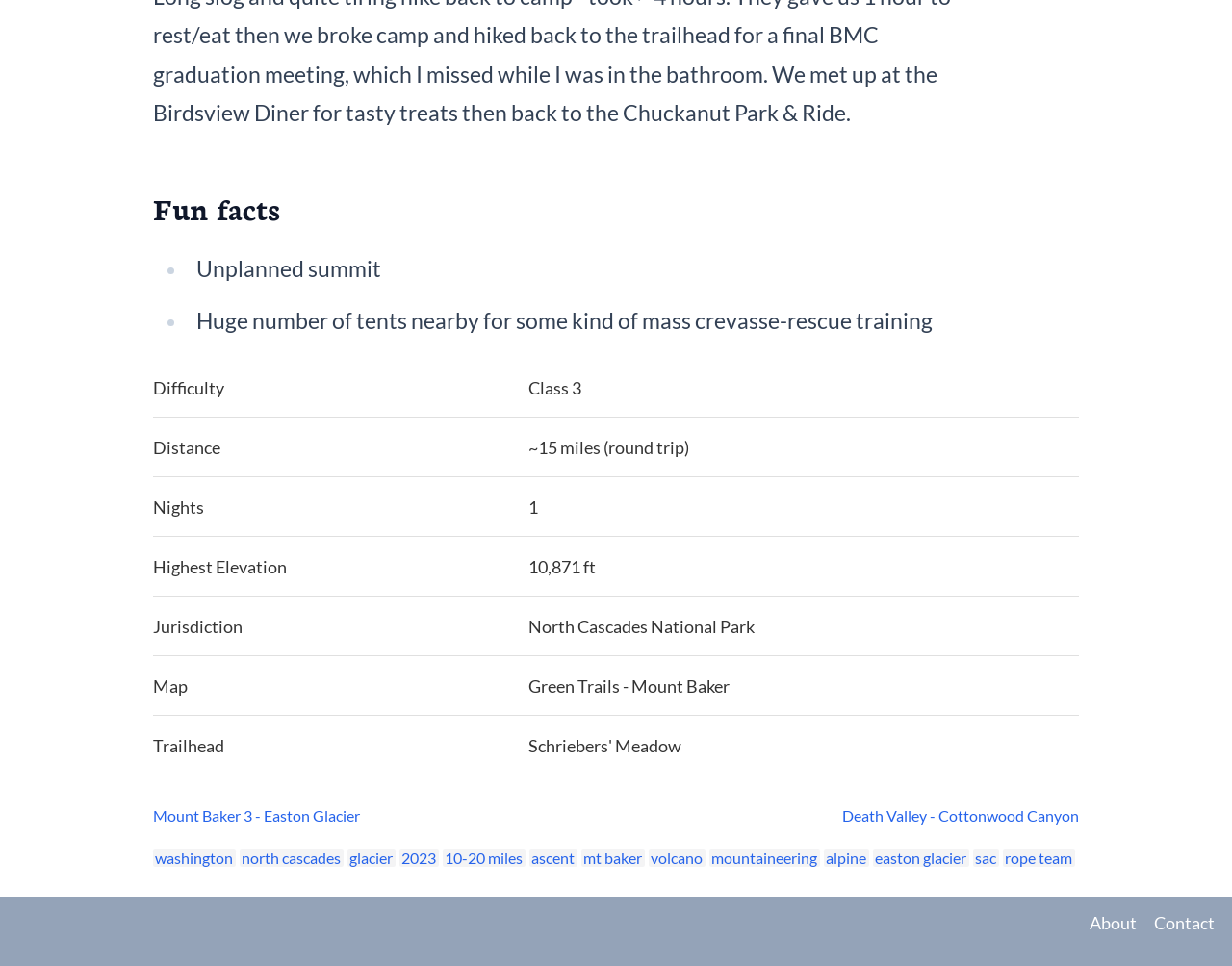What is the jurisdiction of the hike?
Please use the image to provide an in-depth answer to the question.

According to the table on the webpage, the jurisdiction of the hike is listed as 'North Cascades National Park' in the 'Jurisdiction' column.